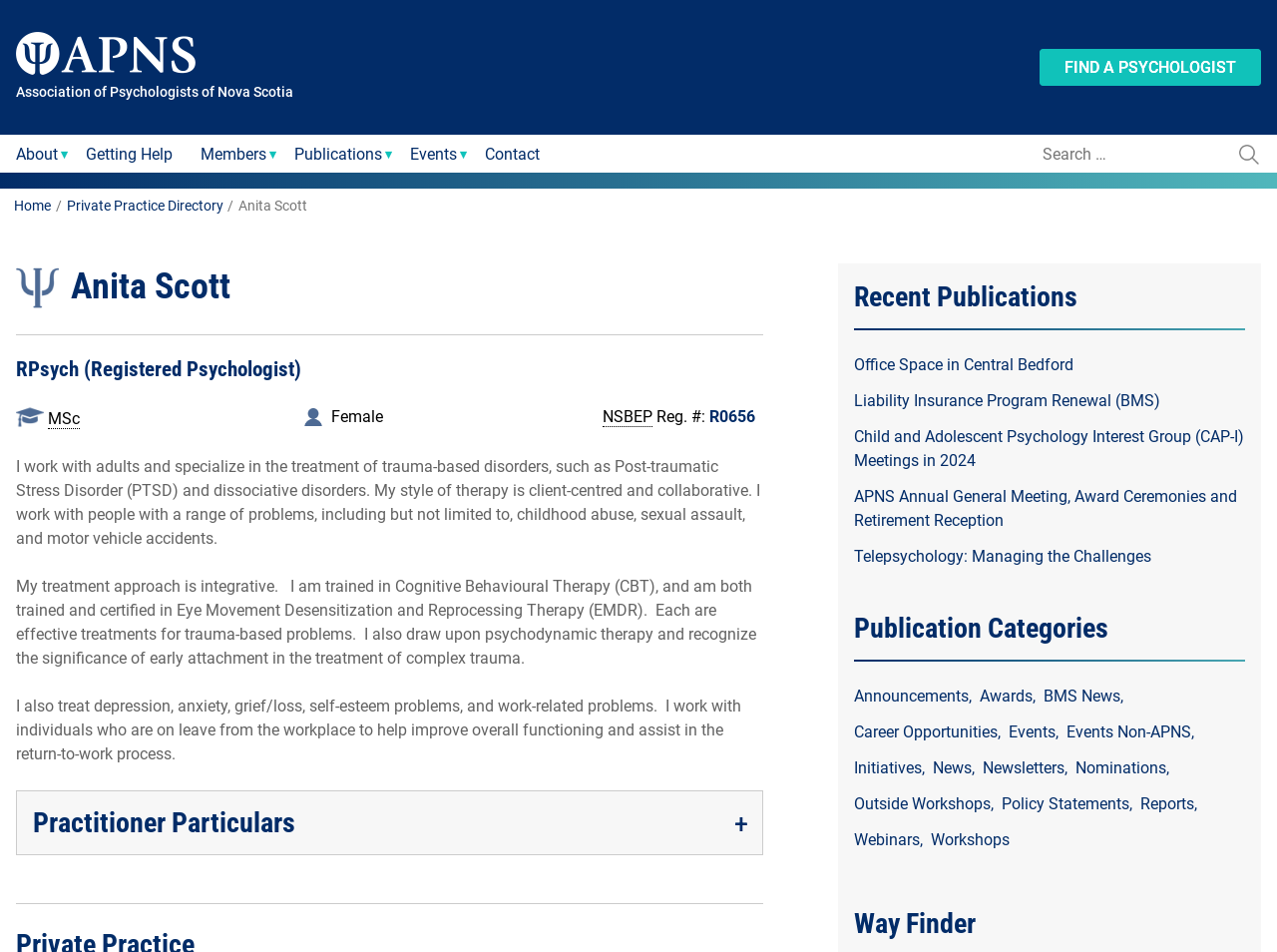Locate the bounding box coordinates of the clickable region necessary to complete the following instruction: "Click the 'FIND A PSYCHOLOGIST' button". Provide the coordinates in the format of four float numbers between 0 and 1, i.e., [left, top, right, bottom].

[0.814, 0.051, 0.988, 0.09]